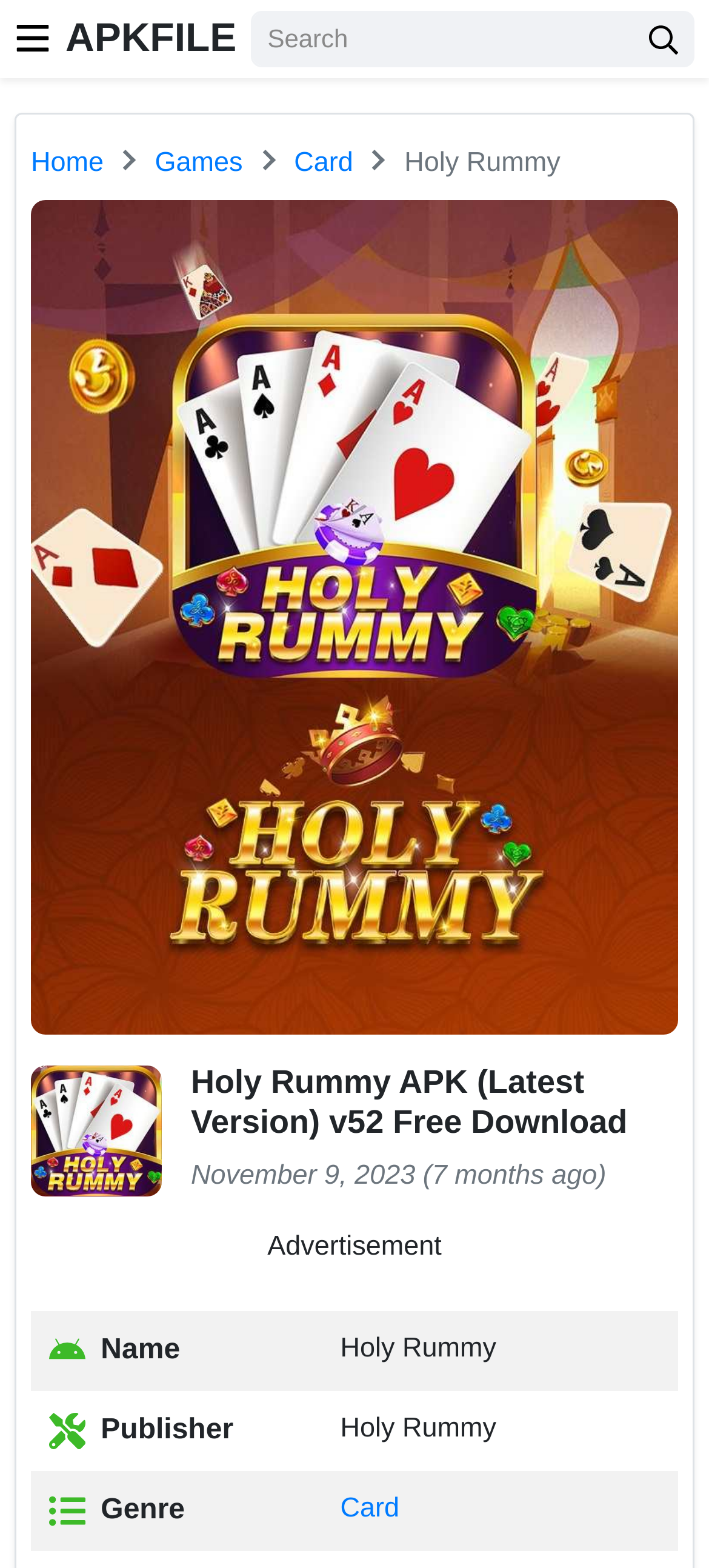Utilize the information from the image to answer the question in detail:
What is the purpose of the search textbox?

I found the answer by looking at the textbox element labeled 'Search' which is located at the top of the webpage, indicating that its purpose is to allow users to search for something.